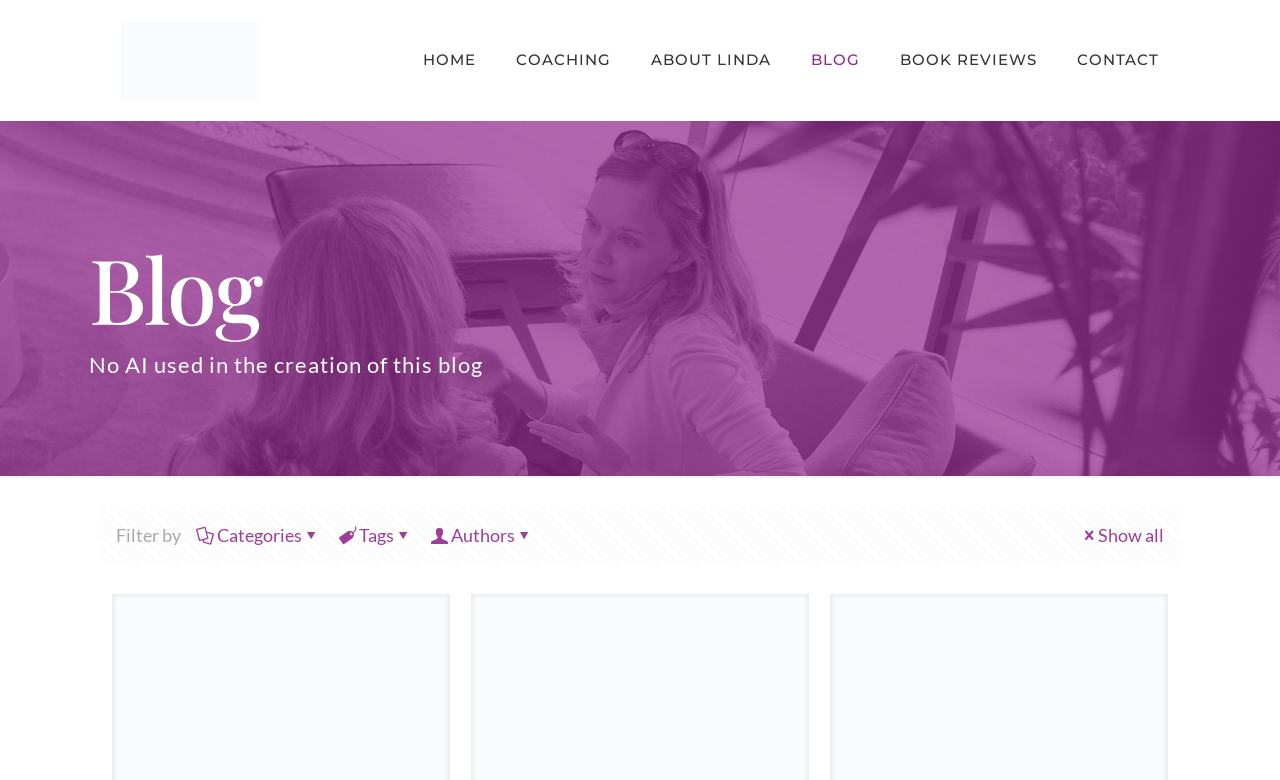What is the name of the logo?
Please give a detailed and elaborate answer to the question based on the image.

The logo is located at the top left corner of the webpage, and it is an image with the text 'Awakenings Life Coaching Blog'.